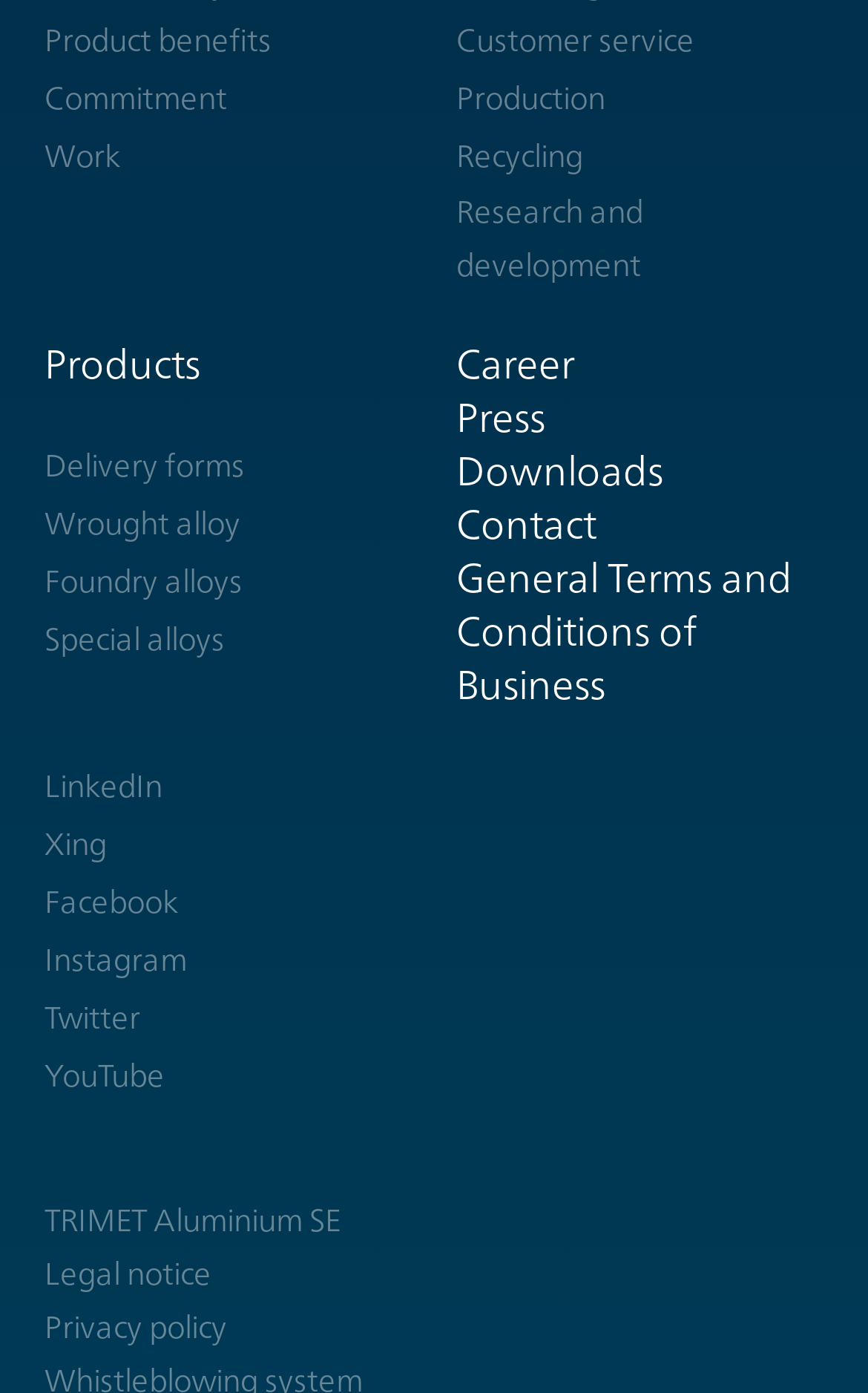Please locate the clickable area by providing the bounding box coordinates to follow this instruction: "Visit Michael Broad's homepage".

None